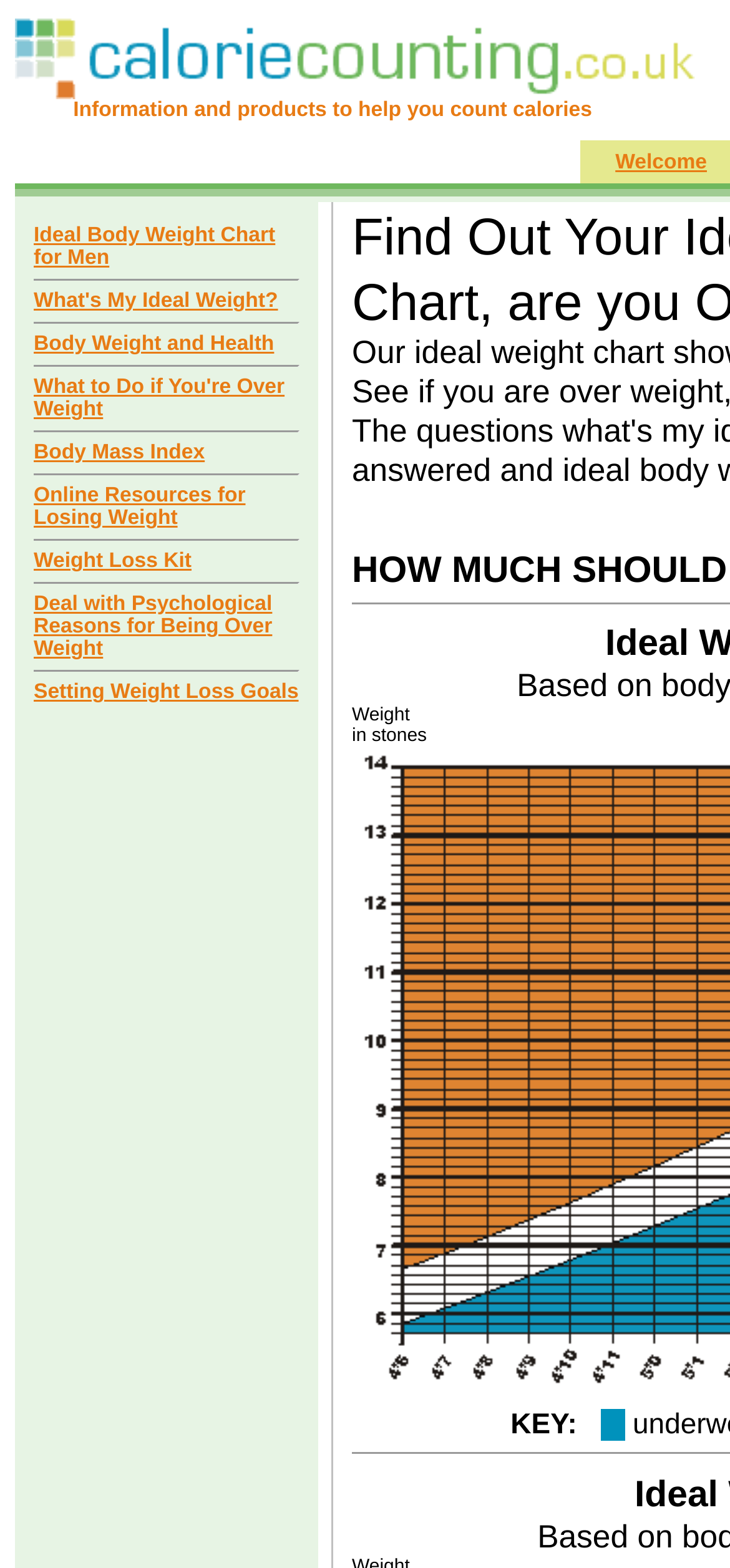Please provide a detailed answer to the question below based on the screenshot: 
What is the topic of the link 'Deal with Psychological Reasons for Being Over Weight'?

The link 'Deal with Psychological Reasons for Being Over Weight' suggests that the topic is related to the psychological aspects of being overweight, which is a common issue many people face. The link likely provides resources or information on how to address these psychological reasons.